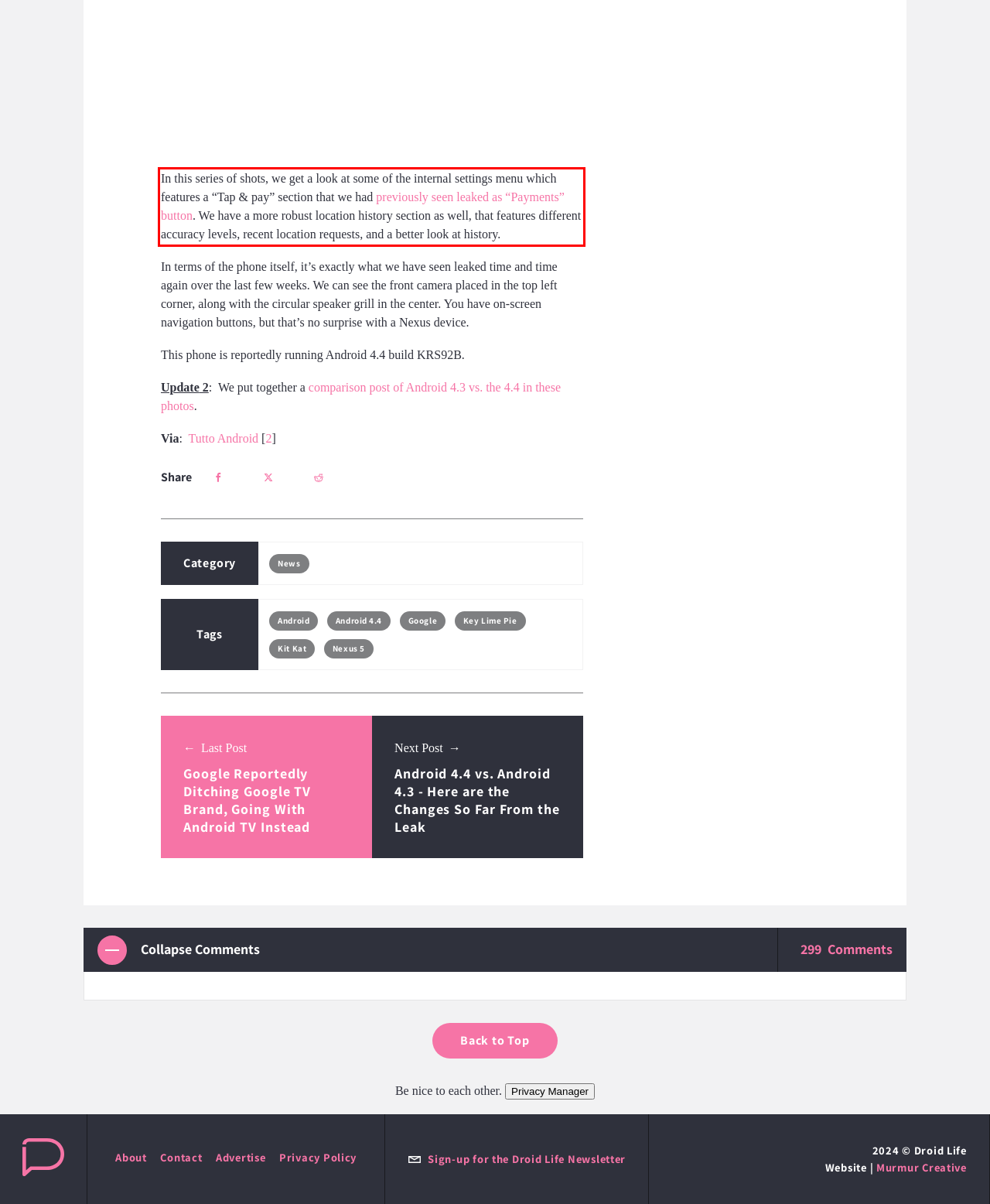Observe the screenshot of the webpage that includes a red rectangle bounding box. Conduct OCR on the content inside this red bounding box and generate the text.

In this series of shots, we get a look at some of the internal settings menu which features a “Tap & pay” section that we had previously seen leaked as “Payments” button. We have a more robust location history section as well, that features different accuracy levels, recent location requests, and a better look at history.